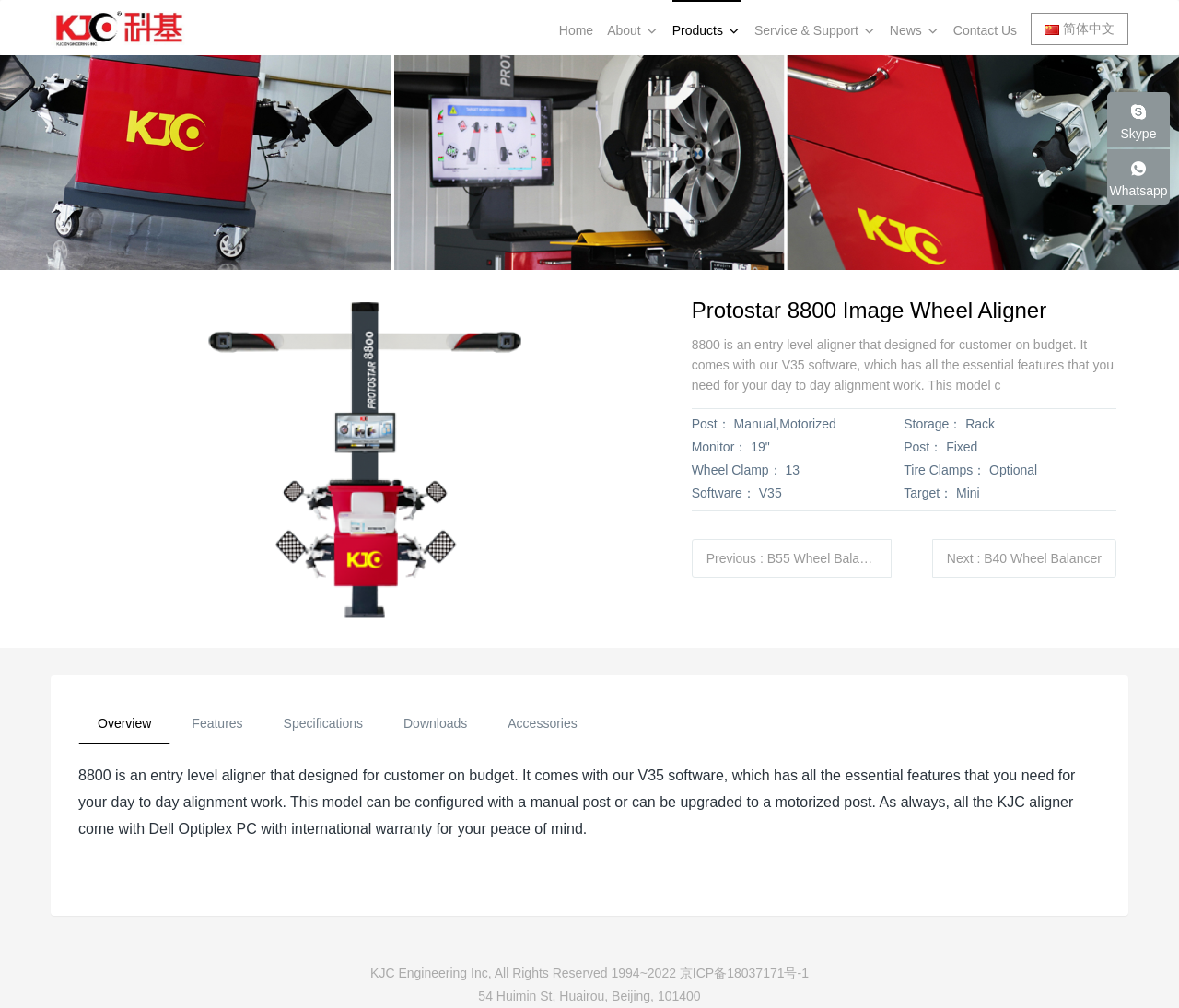What is the company name that manufactures this product?
Examine the screenshot and reply with a single word or phrase.

KJC Engineering Inc